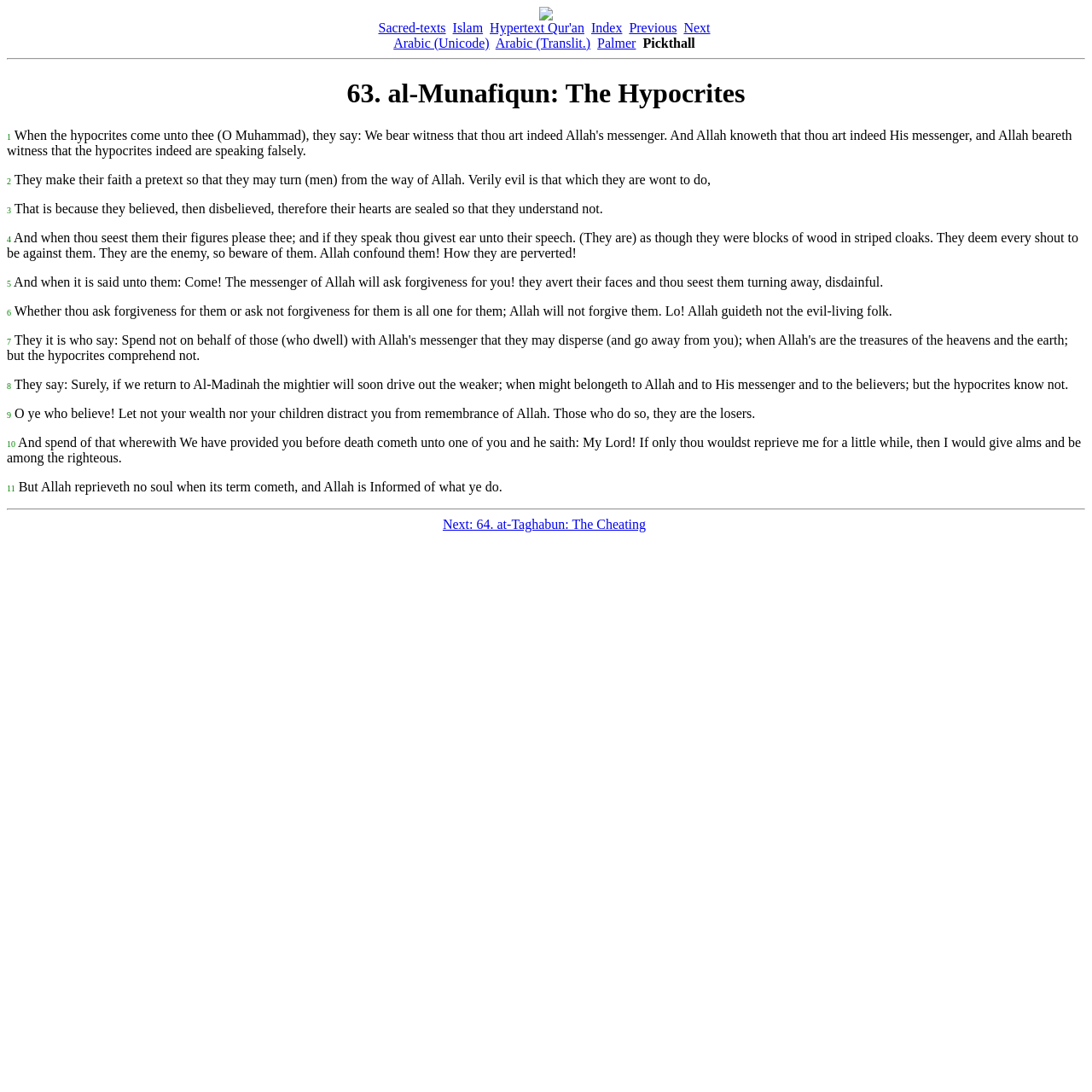Determine the bounding box coordinates for the region that must be clicked to execute the following instruction: "Go to the 'Hypertext Qur'an' page".

[0.449, 0.019, 0.535, 0.032]